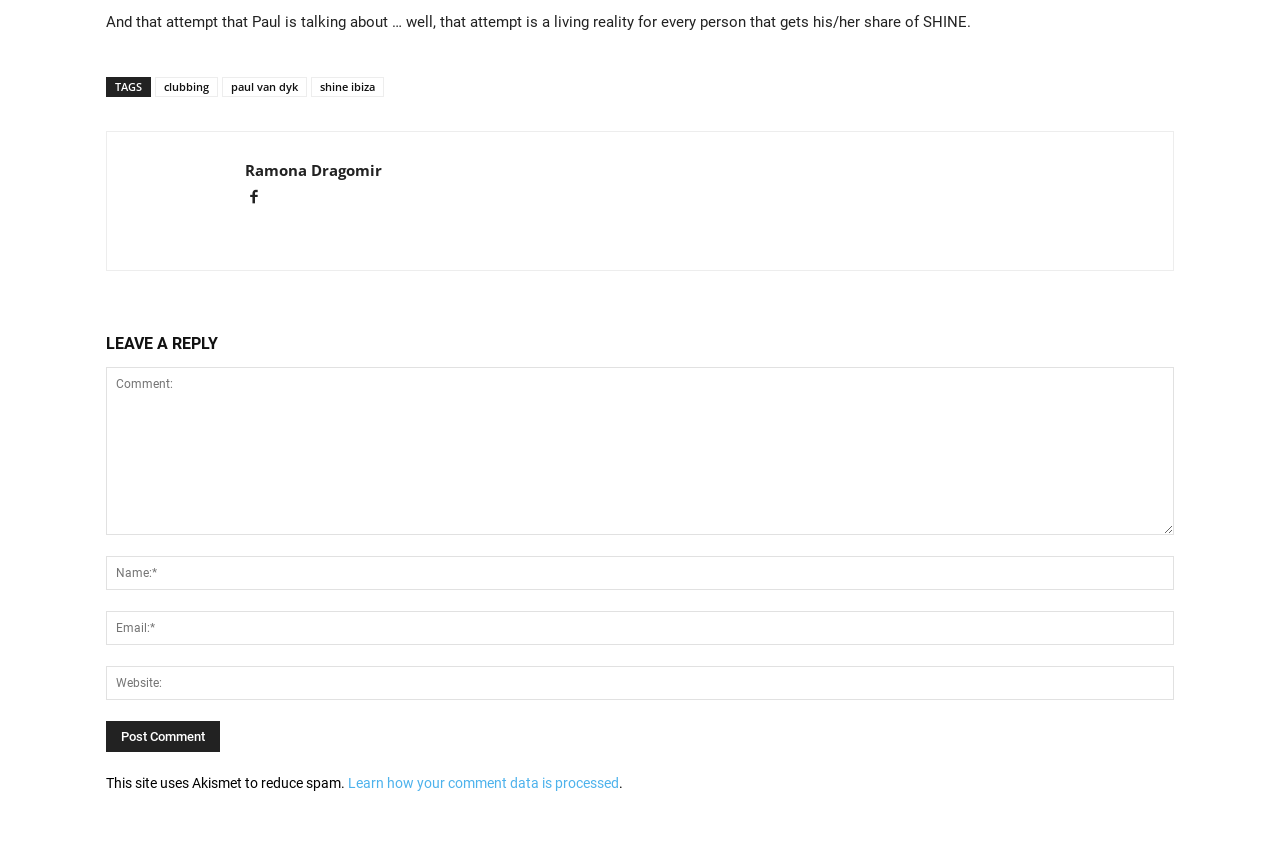Provide the bounding box coordinates of the HTML element this sentence describes: "clubbing". The bounding box coordinates consist of four float numbers between 0 and 1, i.e., [left, top, right, bottom].

[0.121, 0.092, 0.17, 0.115]